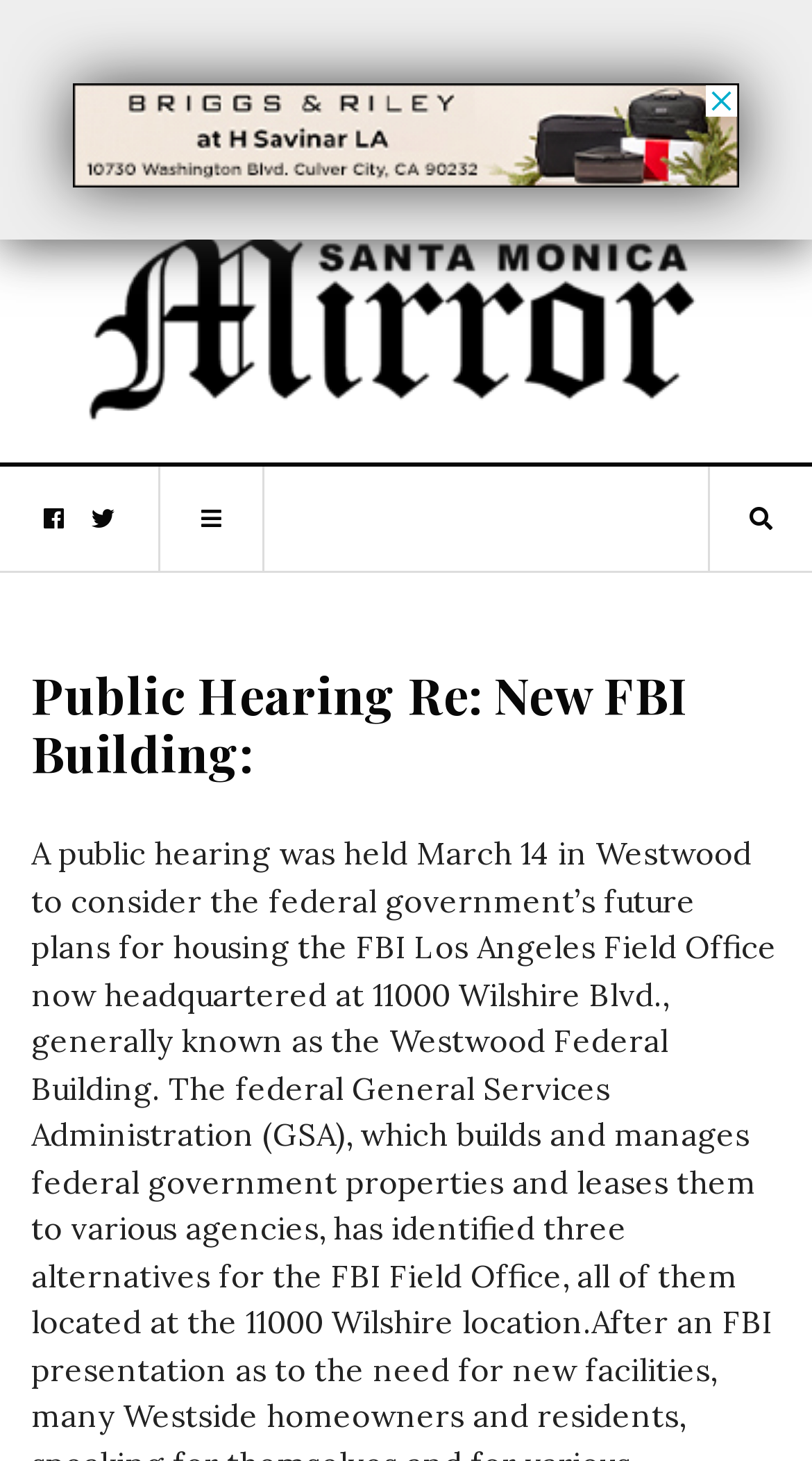Use a single word or phrase to answer the following:
What is the text of the heading?

Public Hearing Re: New FBI Building: